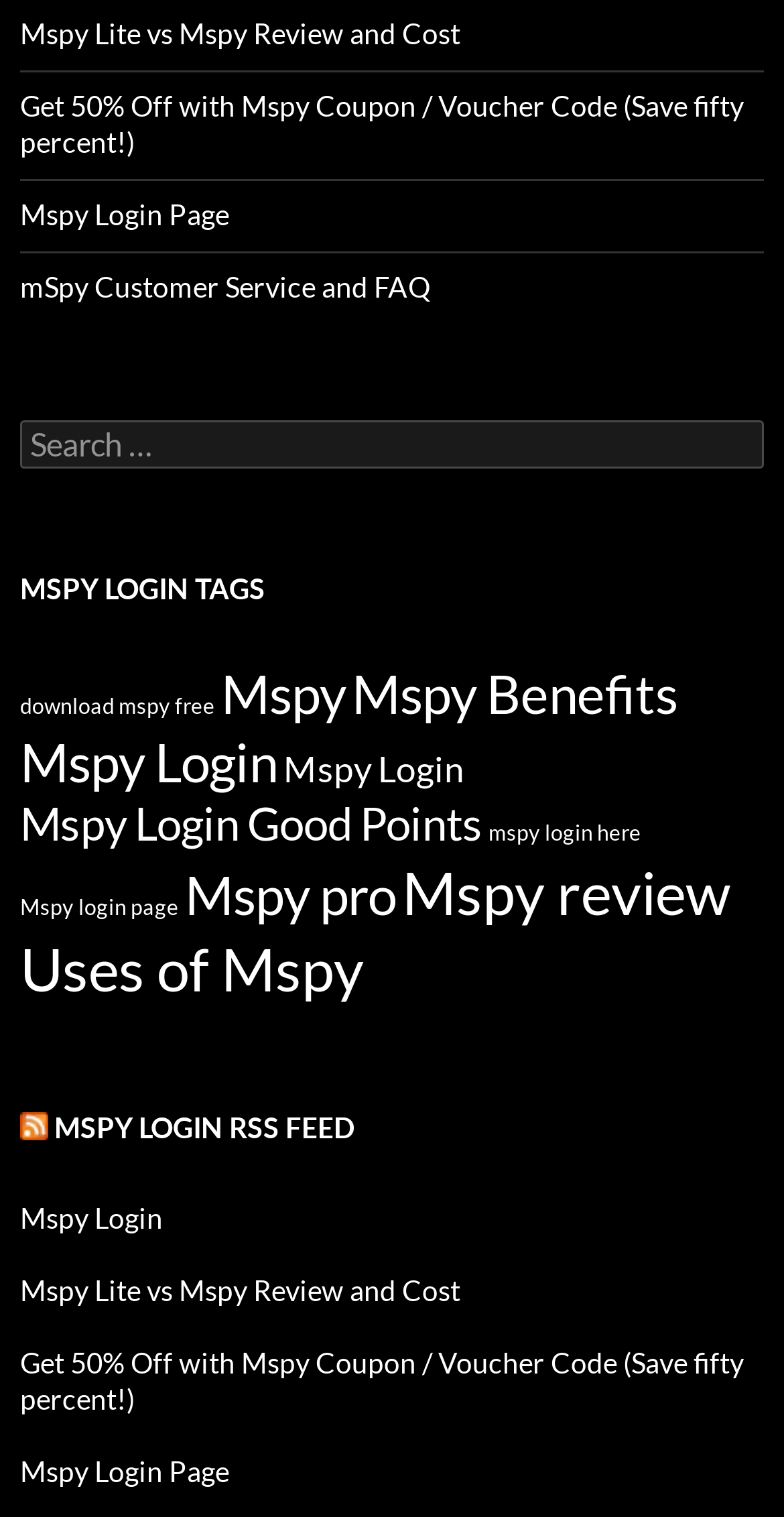Specify the bounding box coordinates of the element's area that should be clicked to execute the given instruction: "Search for something". The coordinates should be four float numbers between 0 and 1, i.e., [left, top, right, bottom].

[0.026, 0.277, 0.974, 0.309]